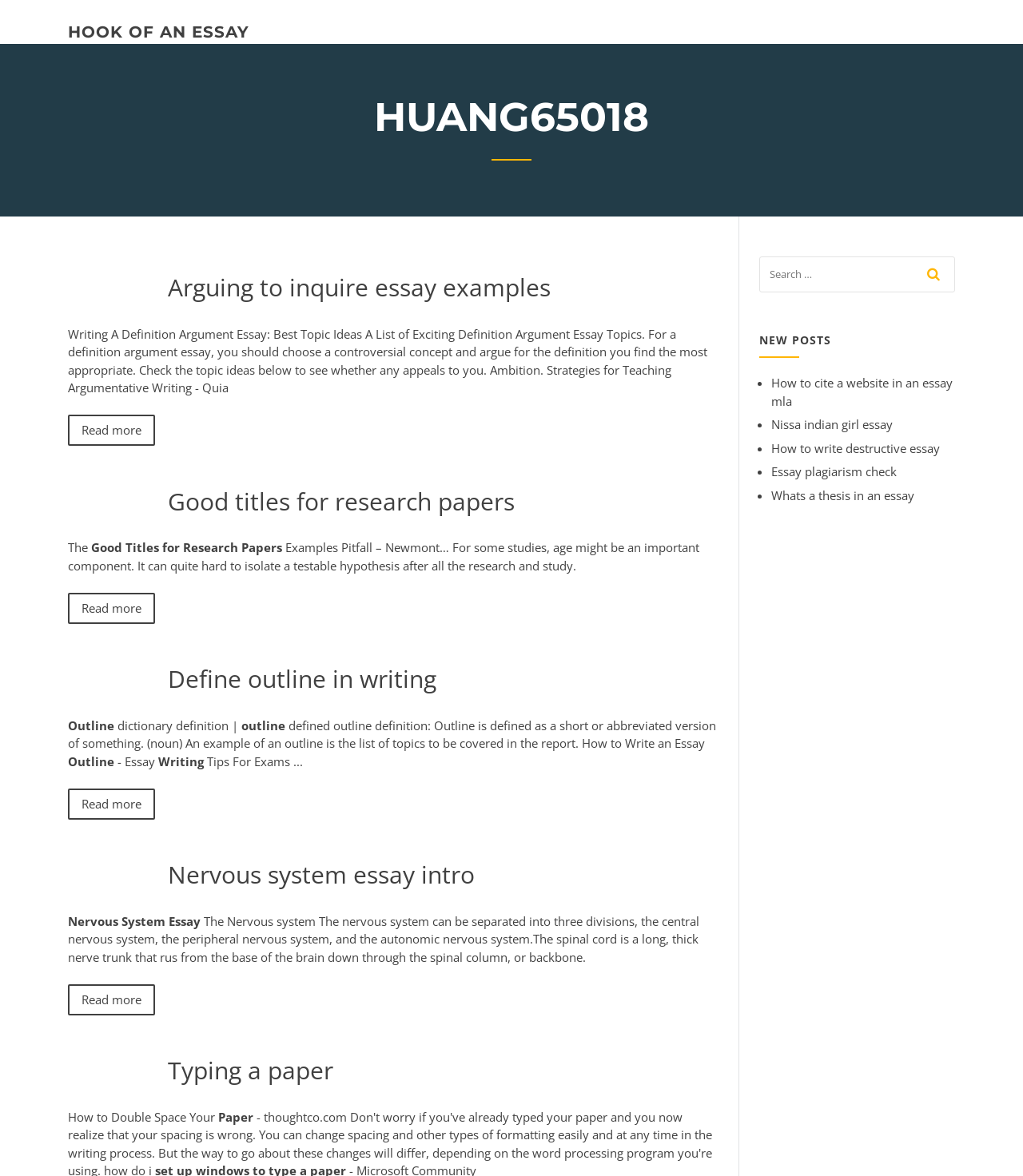Please identify the bounding box coordinates of the area that needs to be clicked to follow this instruction: "Click on the link 'HOOK OF AN ESSAY'".

[0.066, 0.019, 0.244, 0.035]